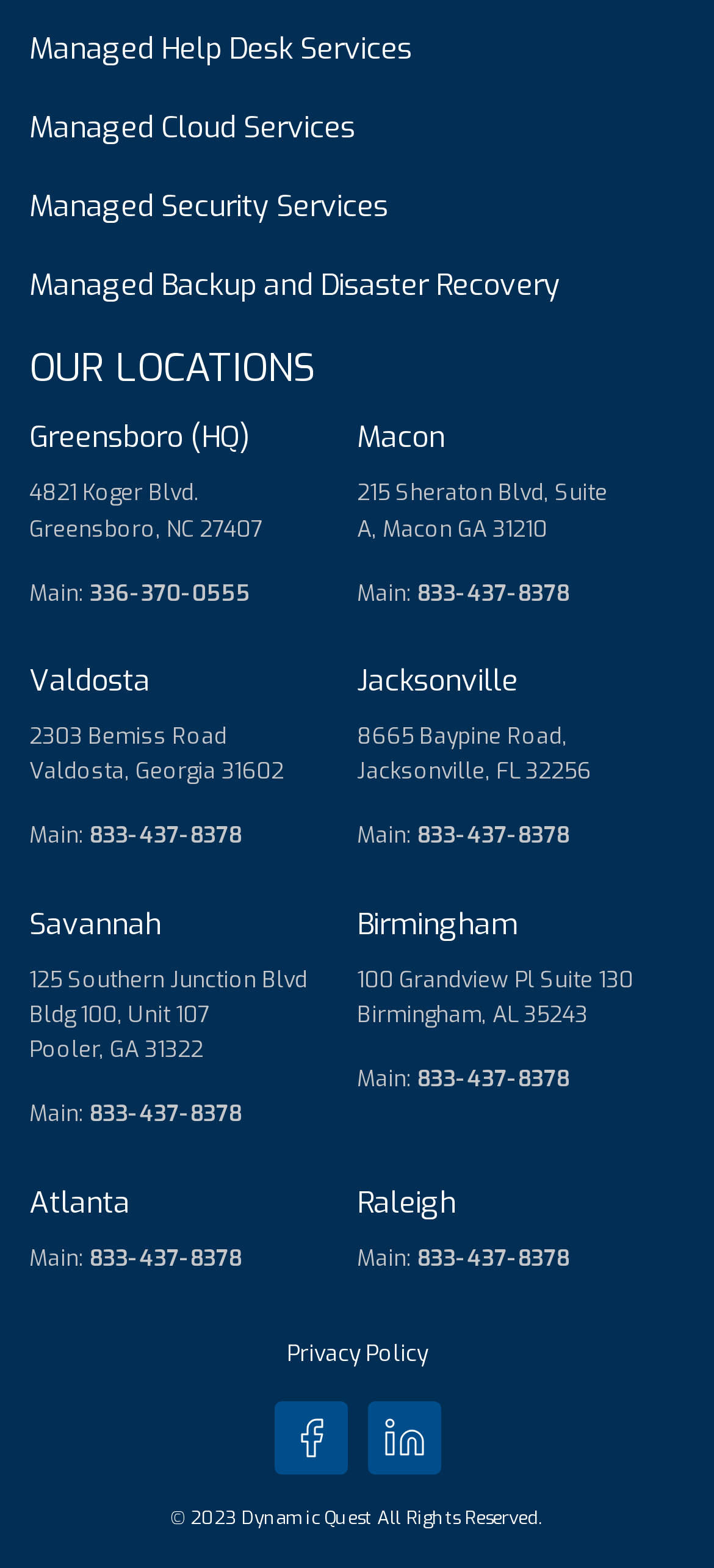Pinpoint the bounding box coordinates of the clickable area necessary to execute the following instruction: "Call the Macon office". The coordinates should be given as four float numbers between 0 and 1, namely [left, top, right, bottom].

[0.585, 0.369, 0.797, 0.387]